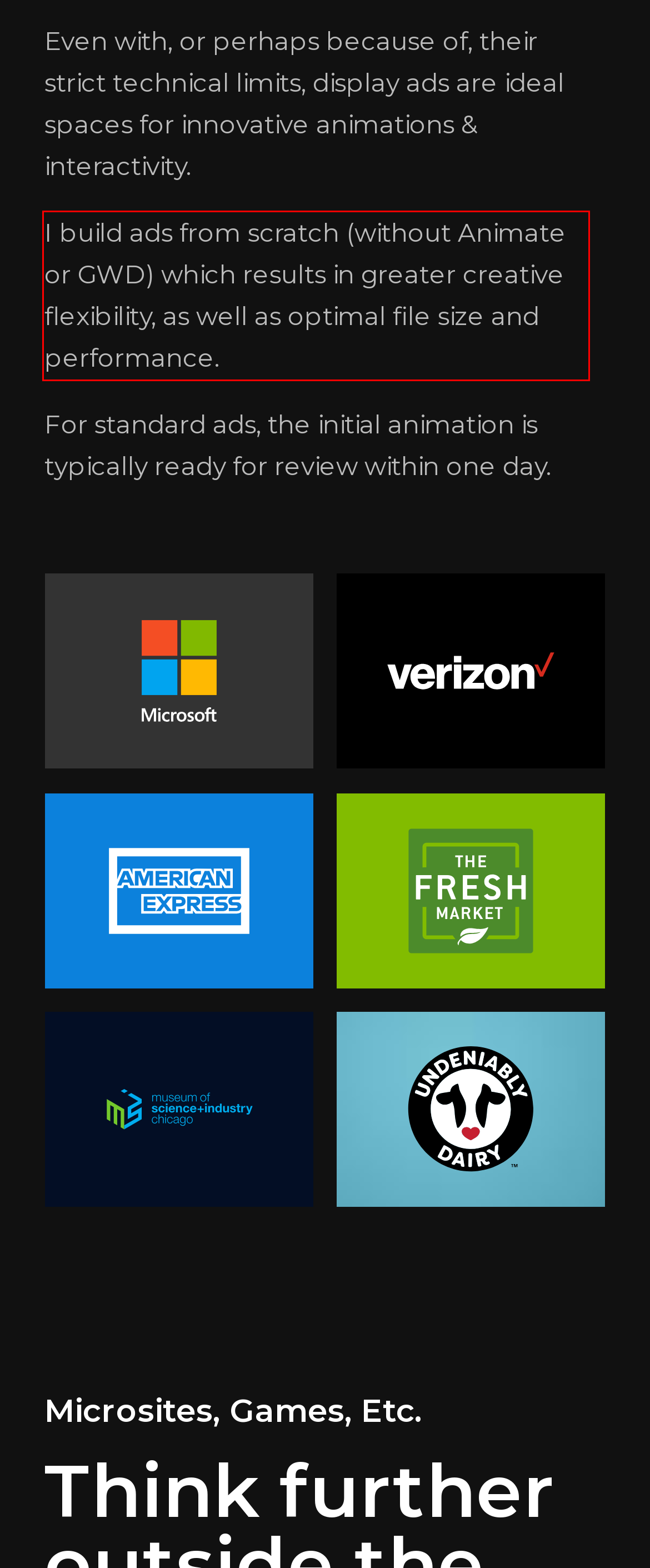Please identify and extract the text from the UI element that is surrounded by a red bounding box in the provided webpage screenshot.

I build ads from scratch (without Animate or GWD) which results in greater creative flexibility, as well as optimal file size and performance.